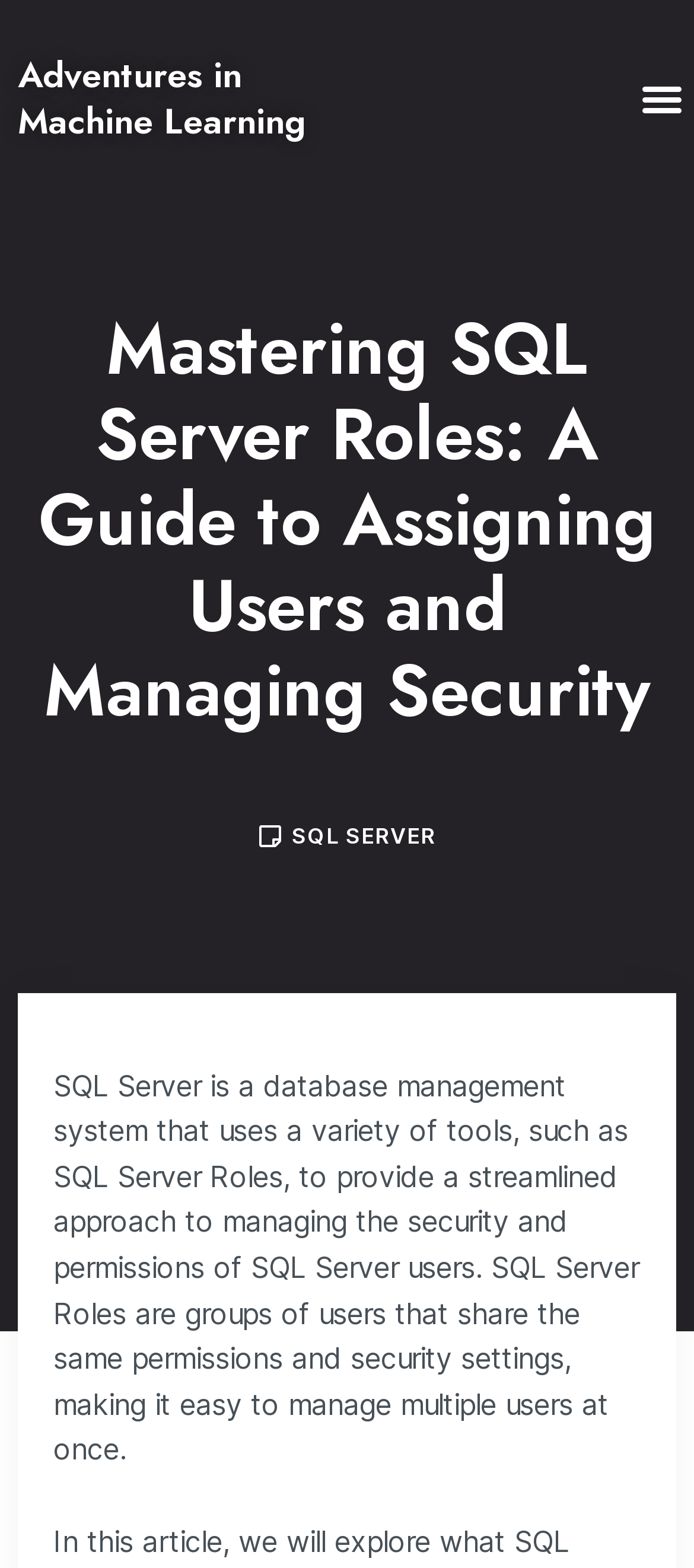Determine the webpage's heading and output its text content.

Mastering SQL Server Roles: A Guide to Assigning Users and Managing Security